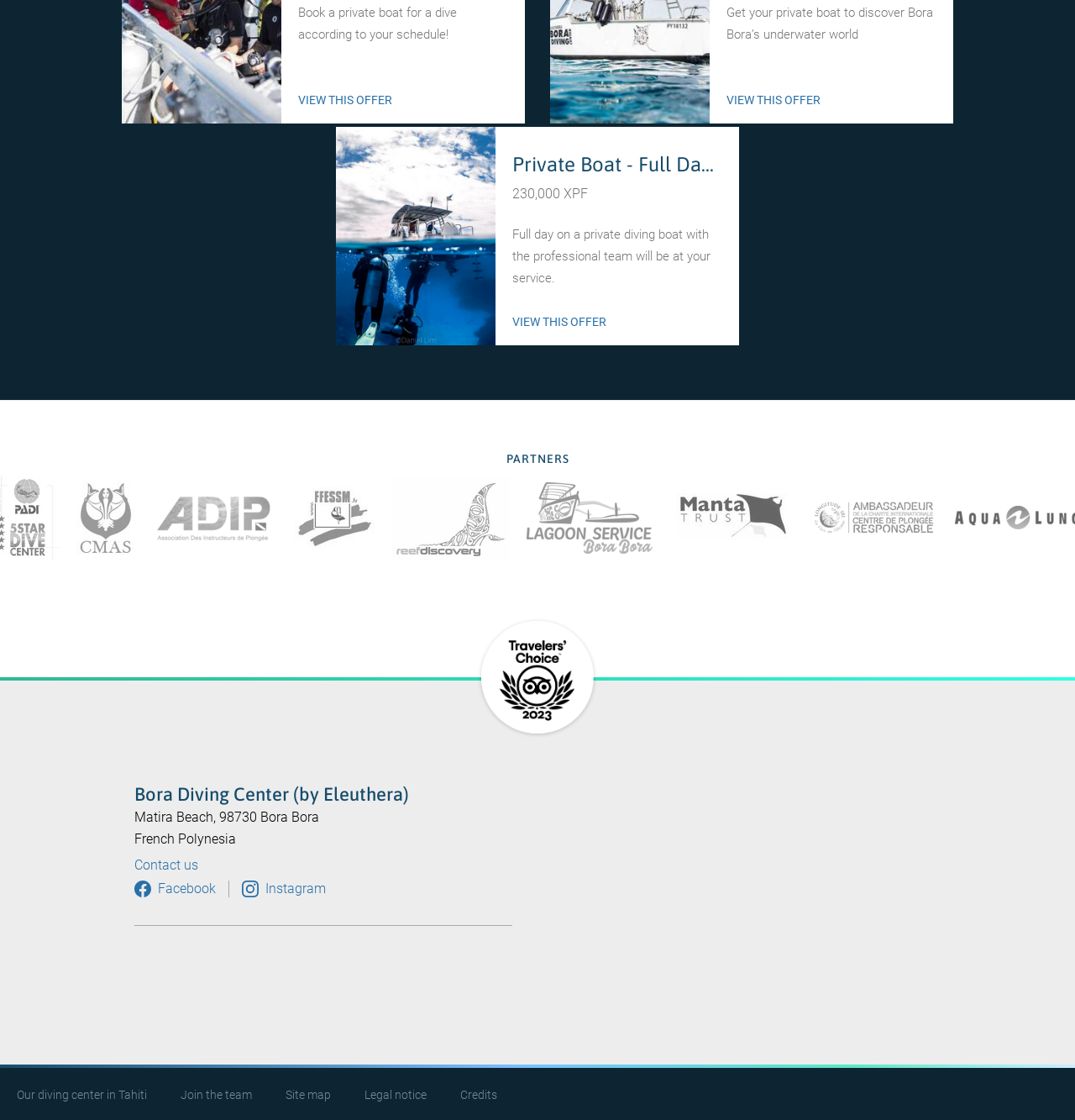Please identify the bounding box coordinates of the element I need to click to follow this instruction: "Contact us".

[0.125, 0.767, 0.184, 0.779]